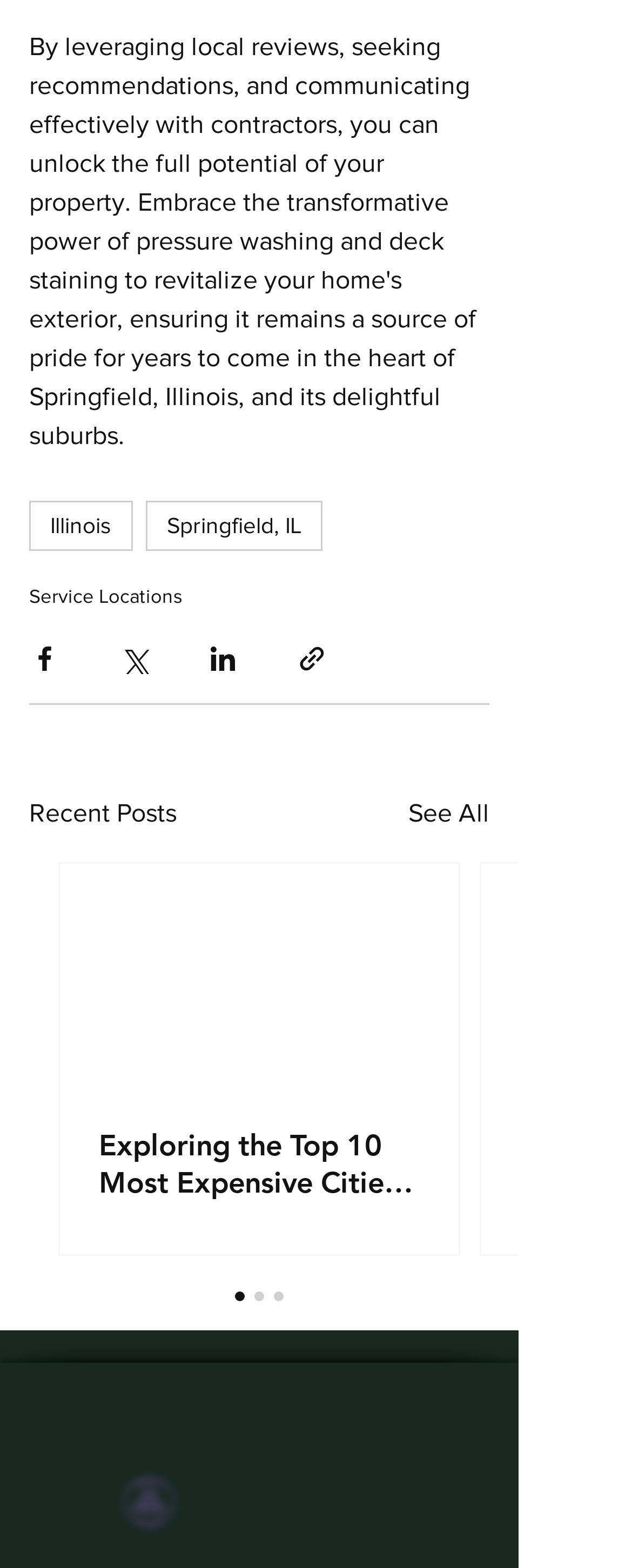Please find the bounding box coordinates of the element's region to be clicked to carry out this instruction: "Send an email to sponsorship@traveldaily.cn".

None